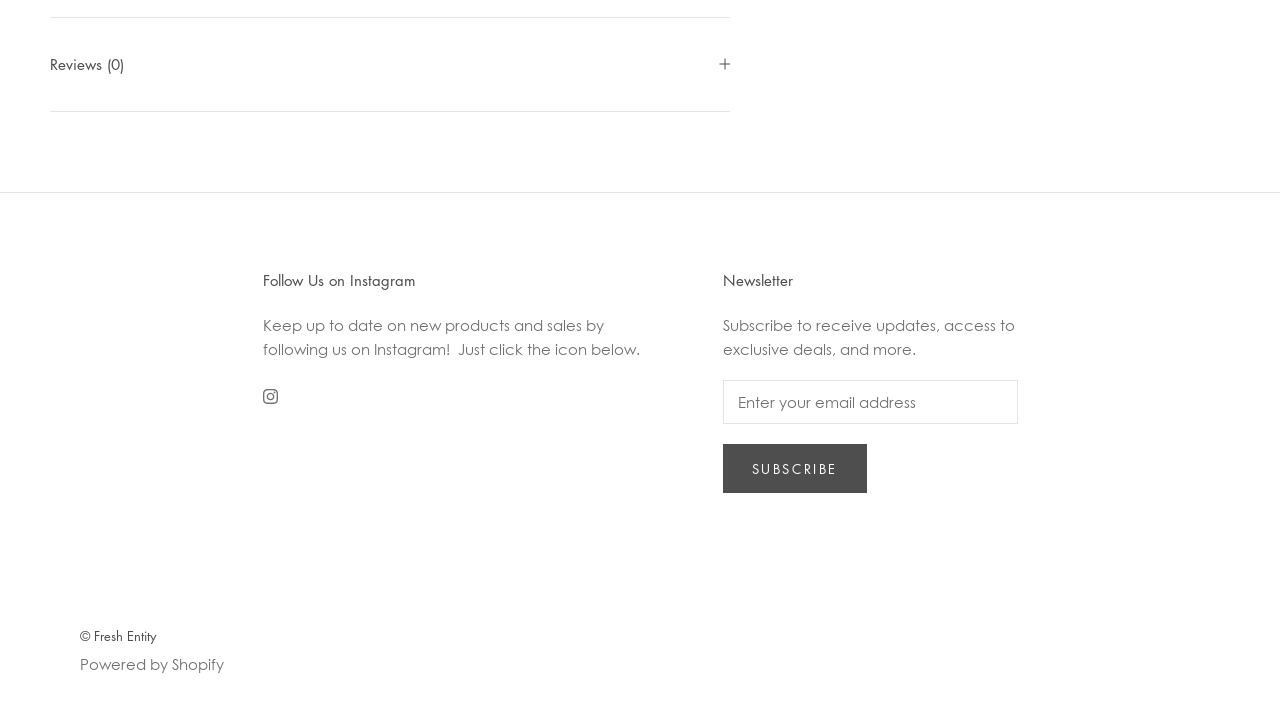Can you give a detailed response to the following question using the information from the image? What is the name of the entity behind the webpage?

The webpage has a link at the bottom that says '© Fresh Entity', indicating that the entity behind the webpage is Fresh Entity.